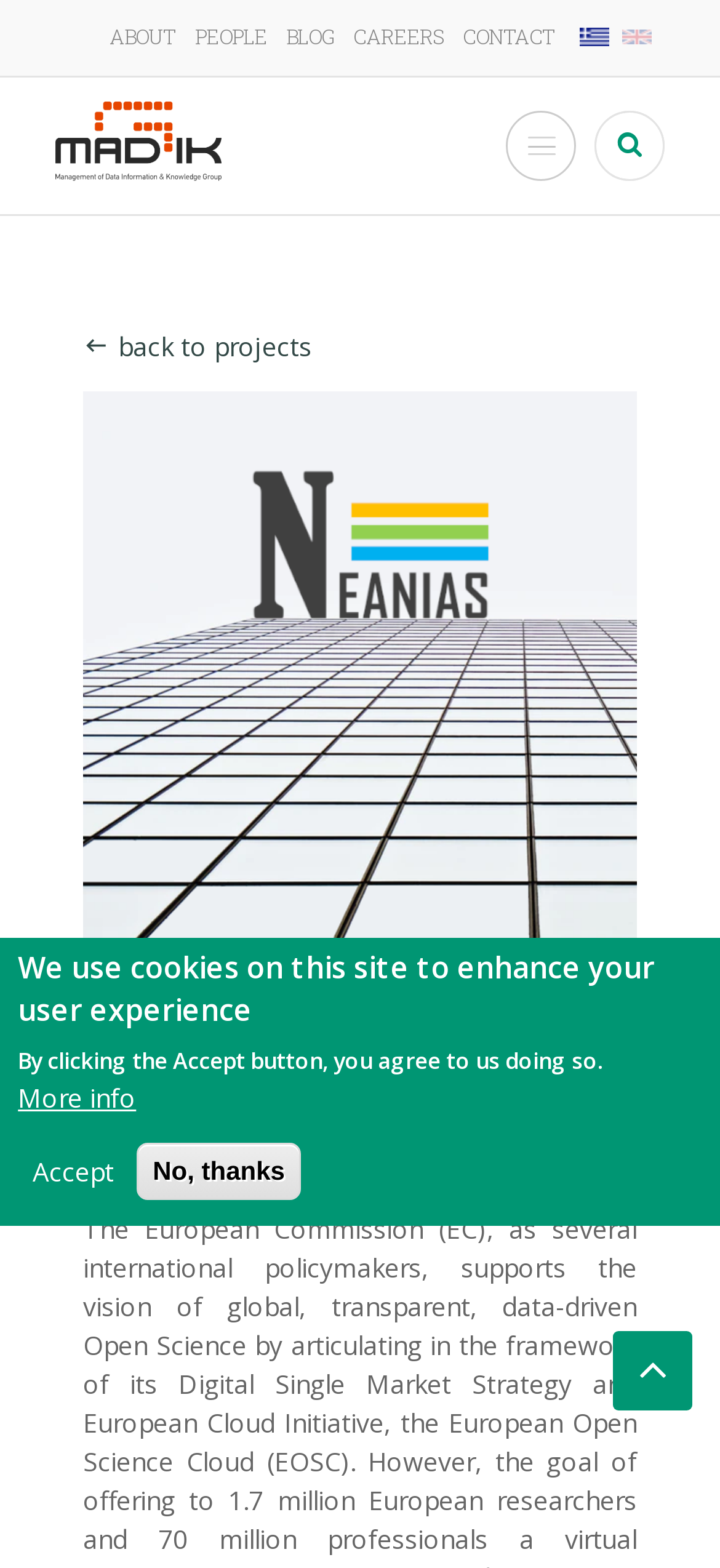Provide a single word or phrase to answer the given question: 
What is the main navigation menu?

main navigation